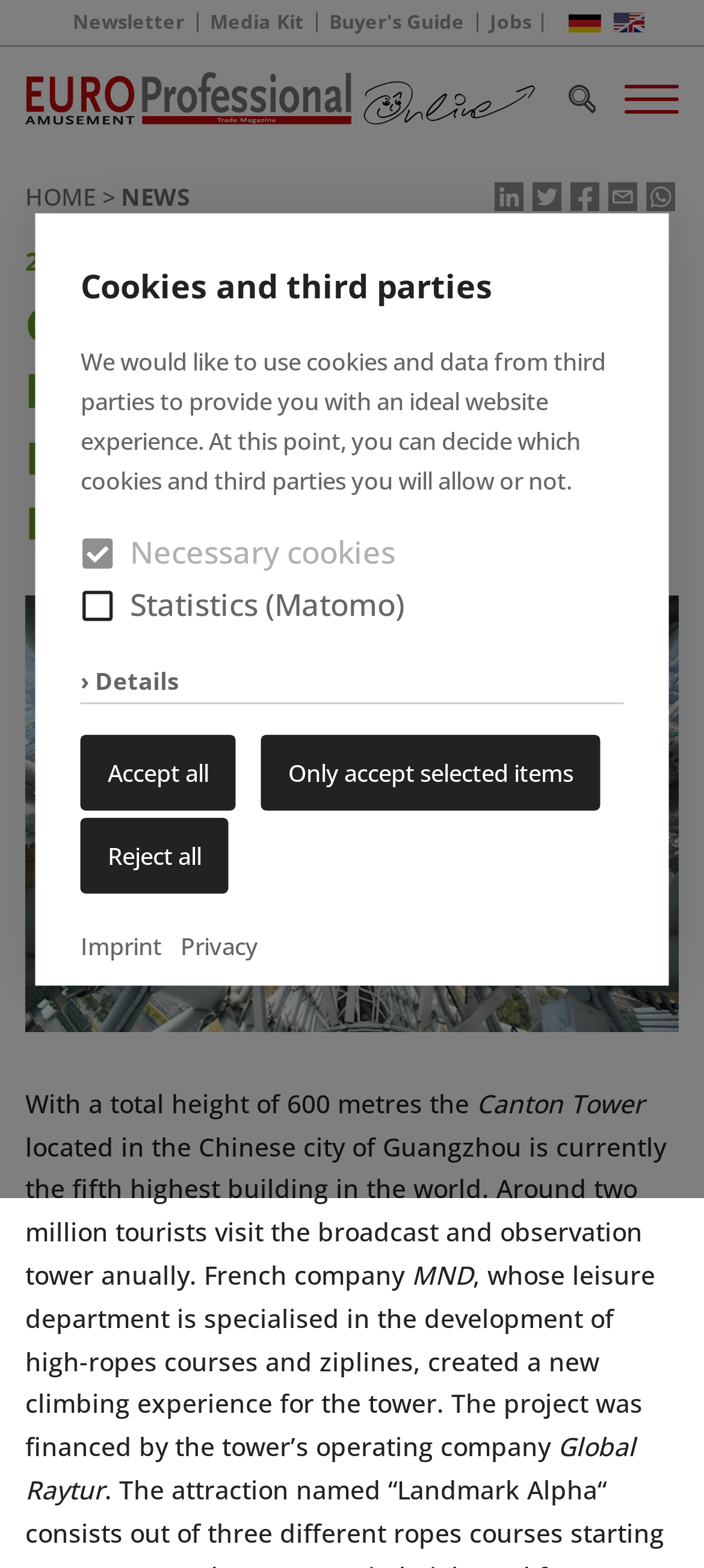Can you show the bounding box coordinates of the region to click on to complete the task described in the instruction: "Visit the EuroAmusement Professional homepage"?

[0.036, 0.045, 0.788, 0.081]